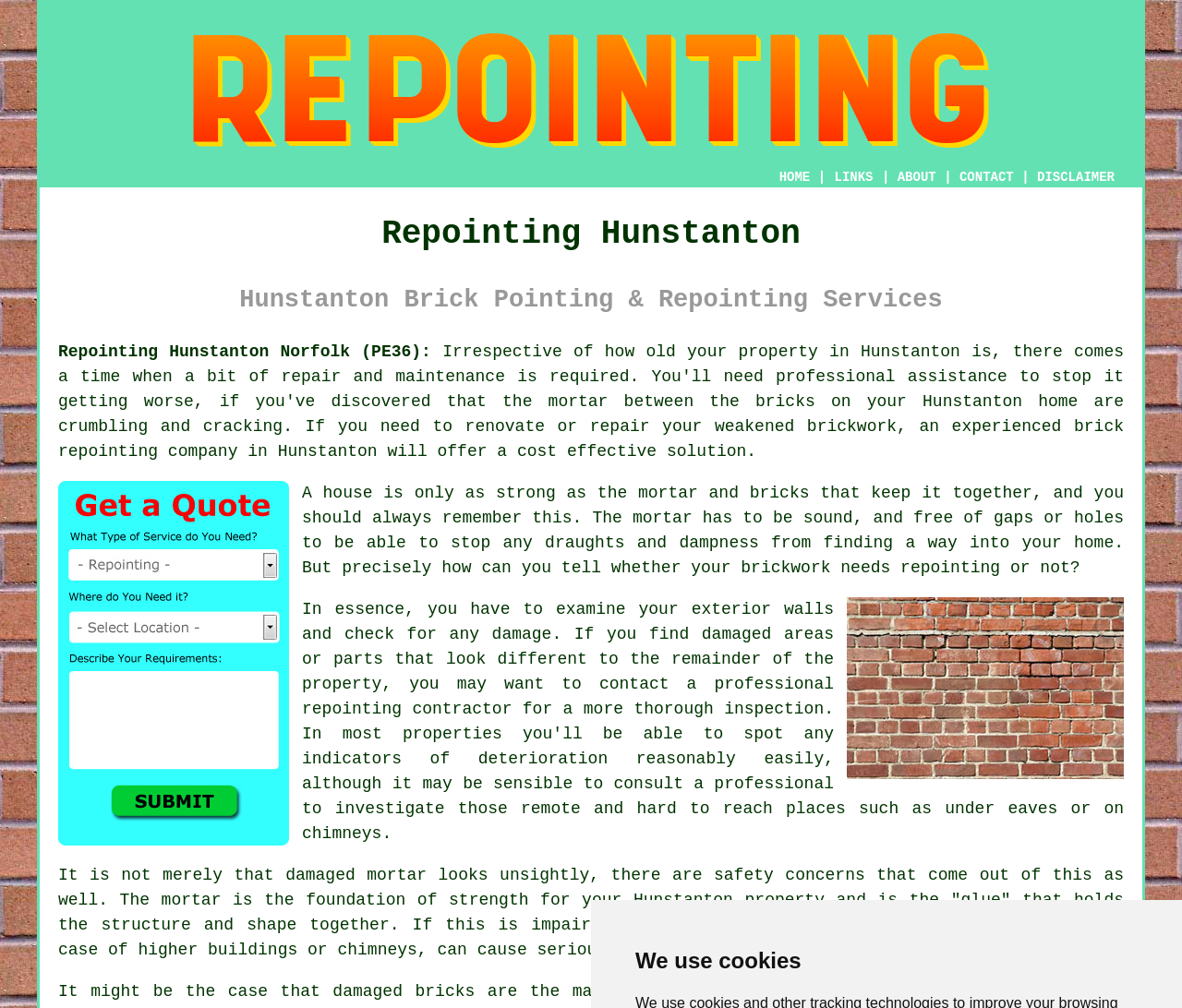What service does the company in Hunstanton offer?
Answer with a single word or phrase, using the screenshot for reference.

Repointing